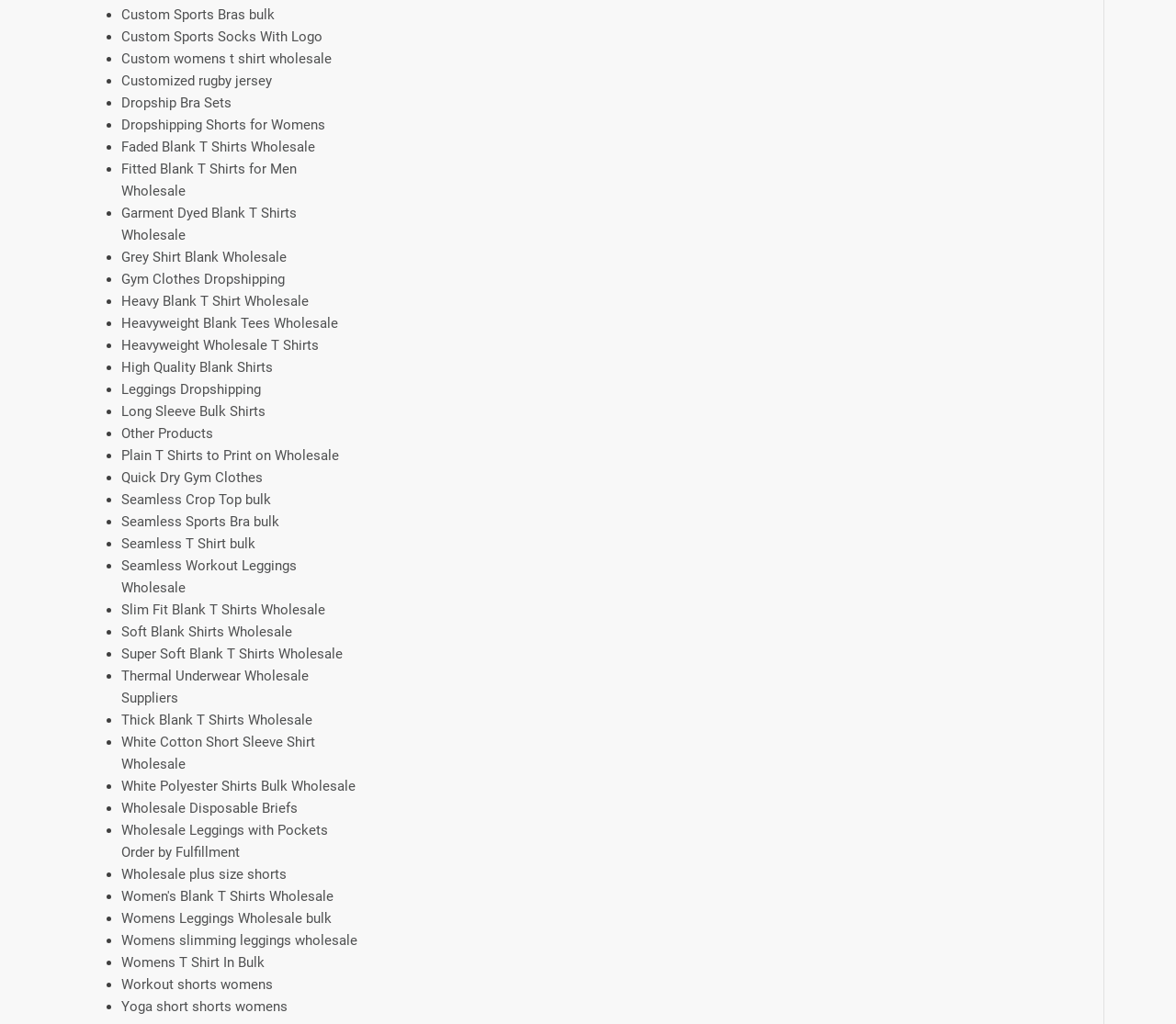Provide the bounding box coordinates for the UI element described in this sentence: "Dropship Bra Sets". The coordinates should be four float values between 0 and 1, i.e., [left, top, right, bottom].

[0.103, 0.092, 0.197, 0.108]